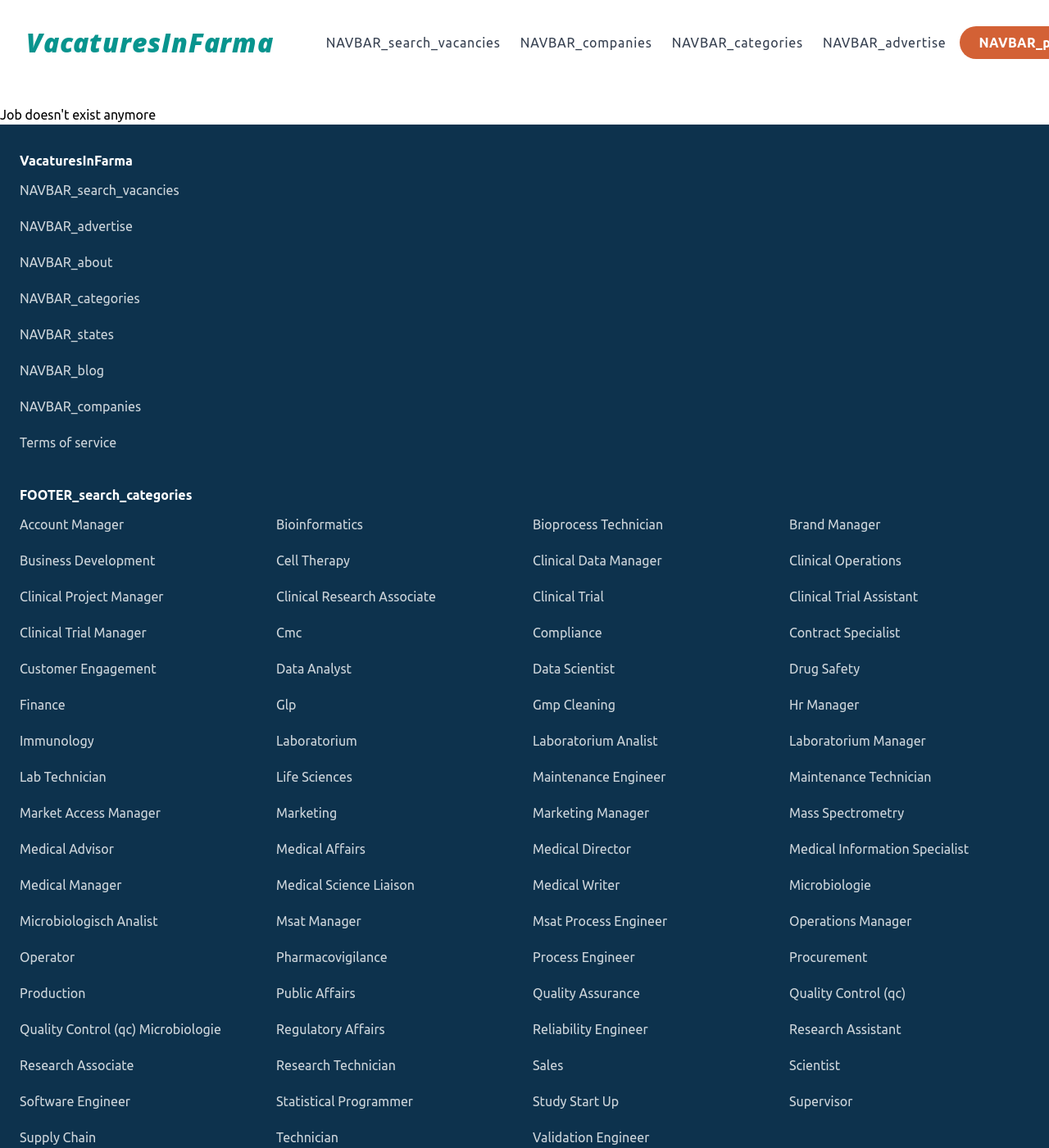Identify the bounding box of the UI element that matches this description: "Quality Control (qc) Microbiologie".

[0.019, 0.888, 0.248, 0.905]